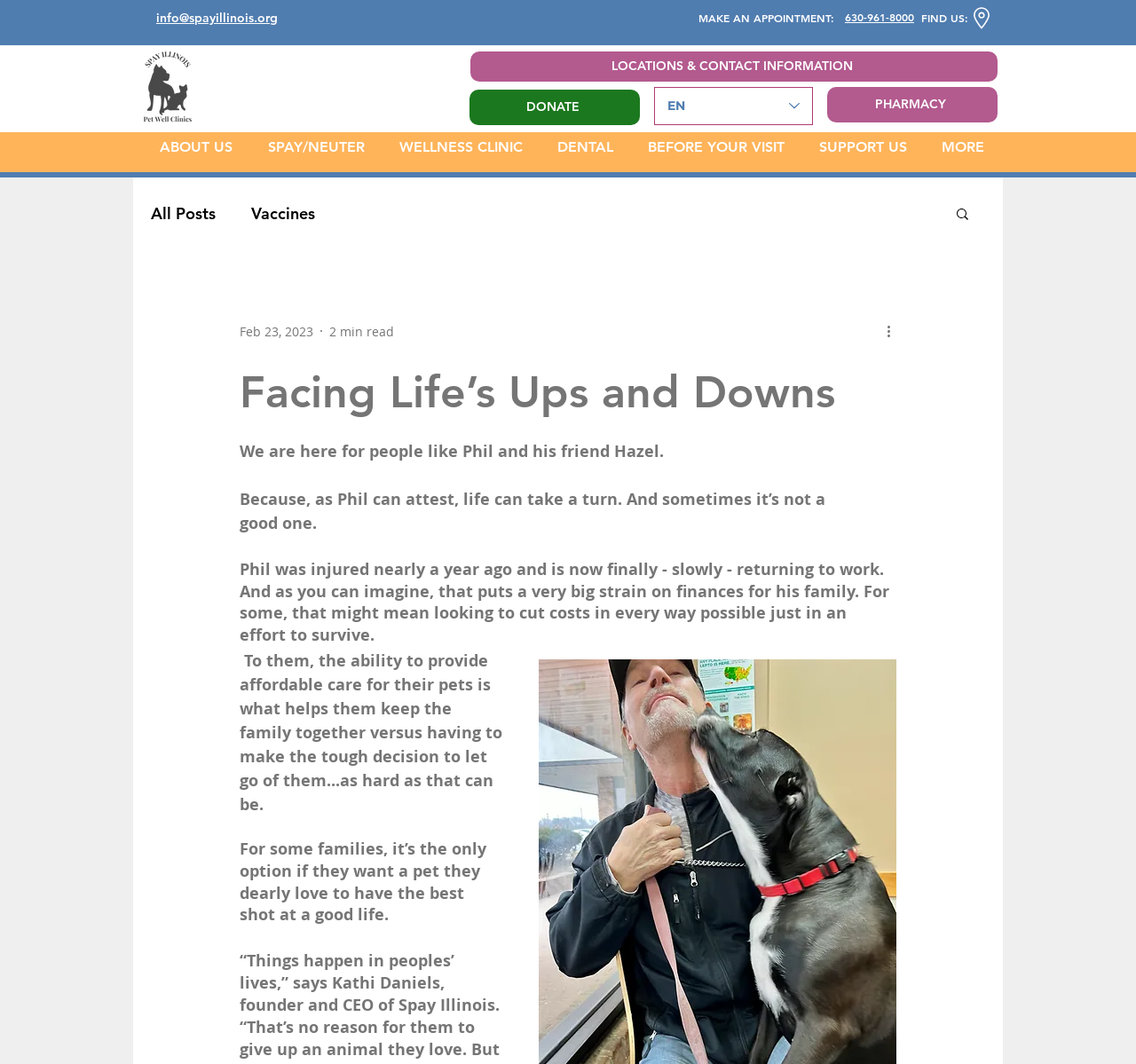Please determine the headline of the webpage and provide its content.

Facing Life’s Ups and Downs